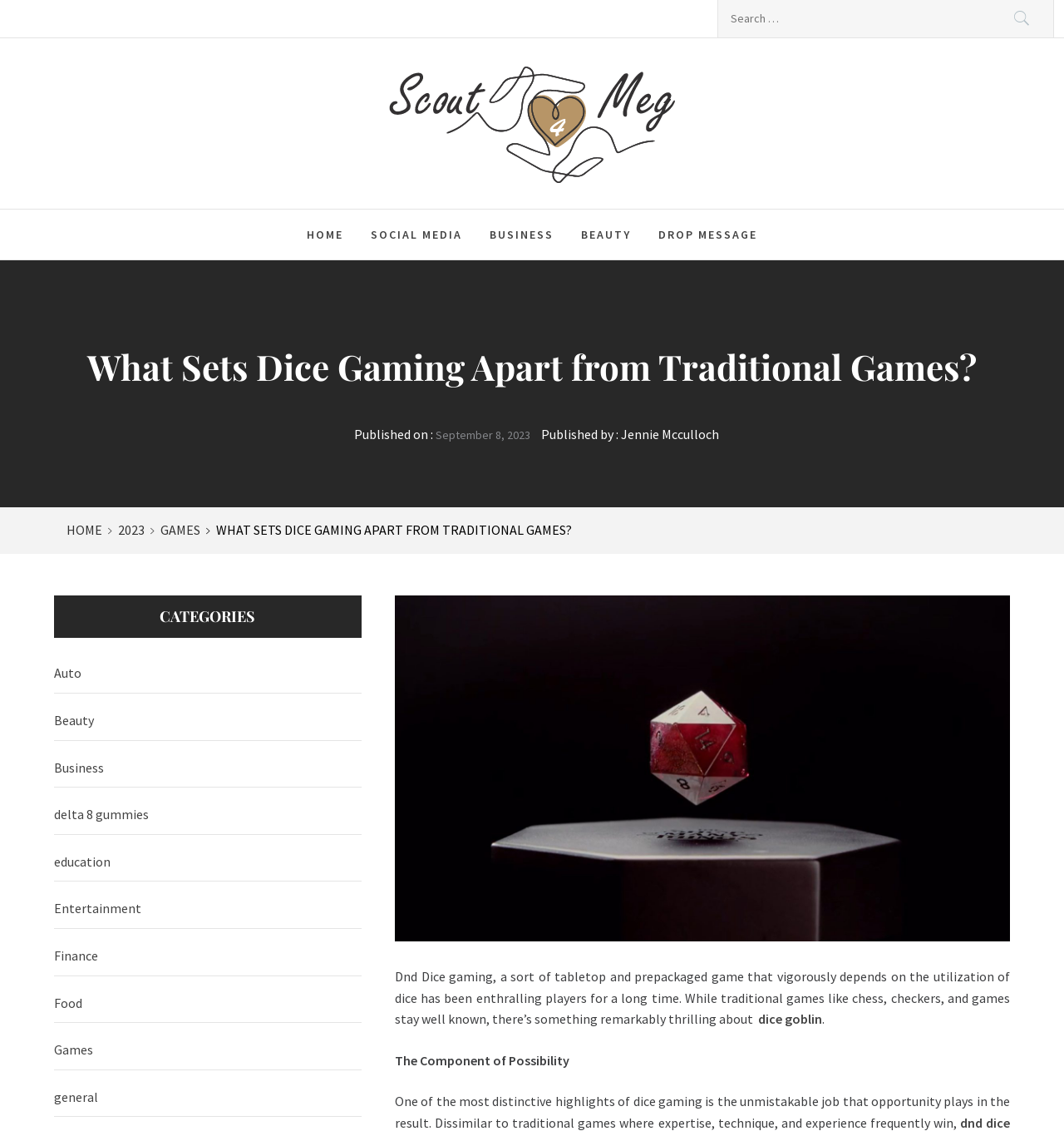Please find the bounding box coordinates of the clickable region needed to complete the following instruction: "Read the article about dice gaming". The bounding box coordinates must consist of four float numbers between 0 and 1, i.e., [left, top, right, bottom].

[0.371, 0.852, 0.949, 0.904]